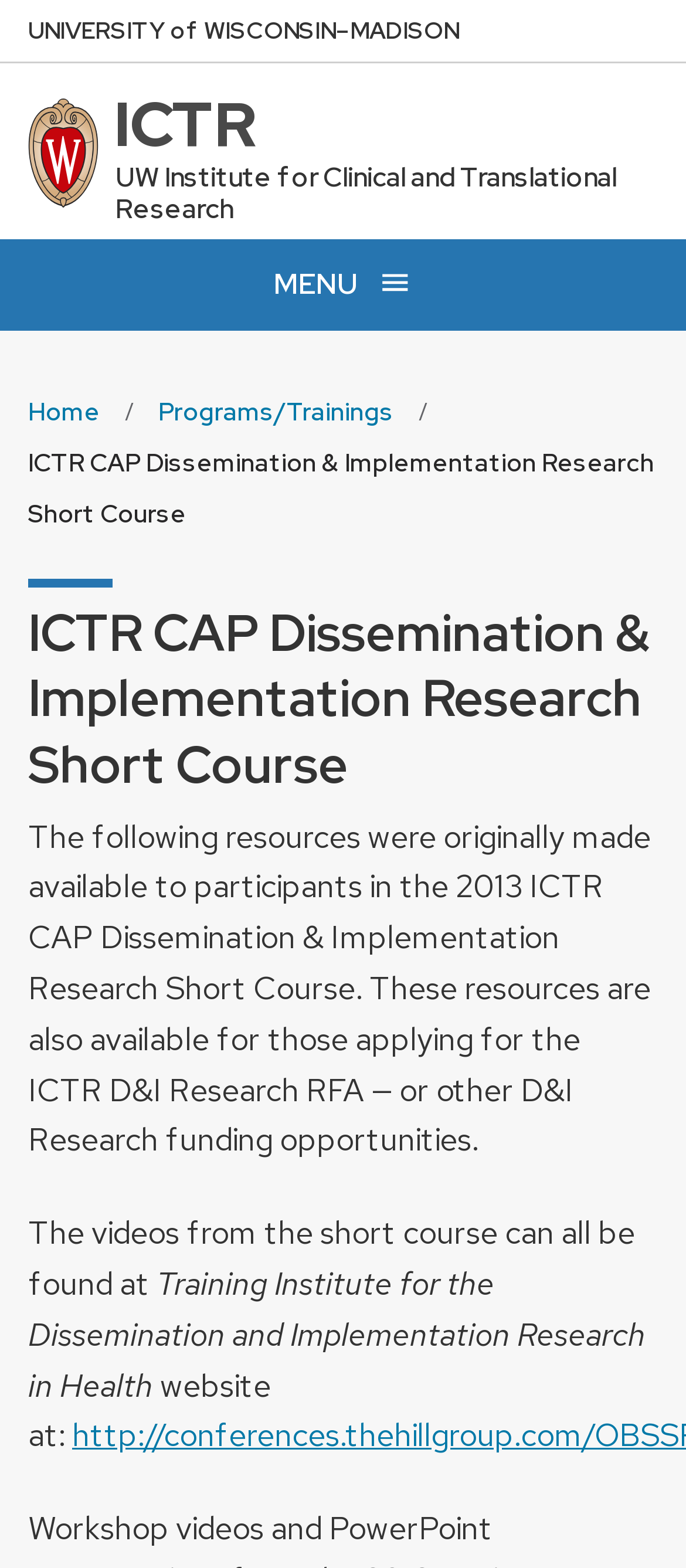What is the name of the university?
Respond to the question with a single word or phrase according to the image.

University of Wisconsin Madison